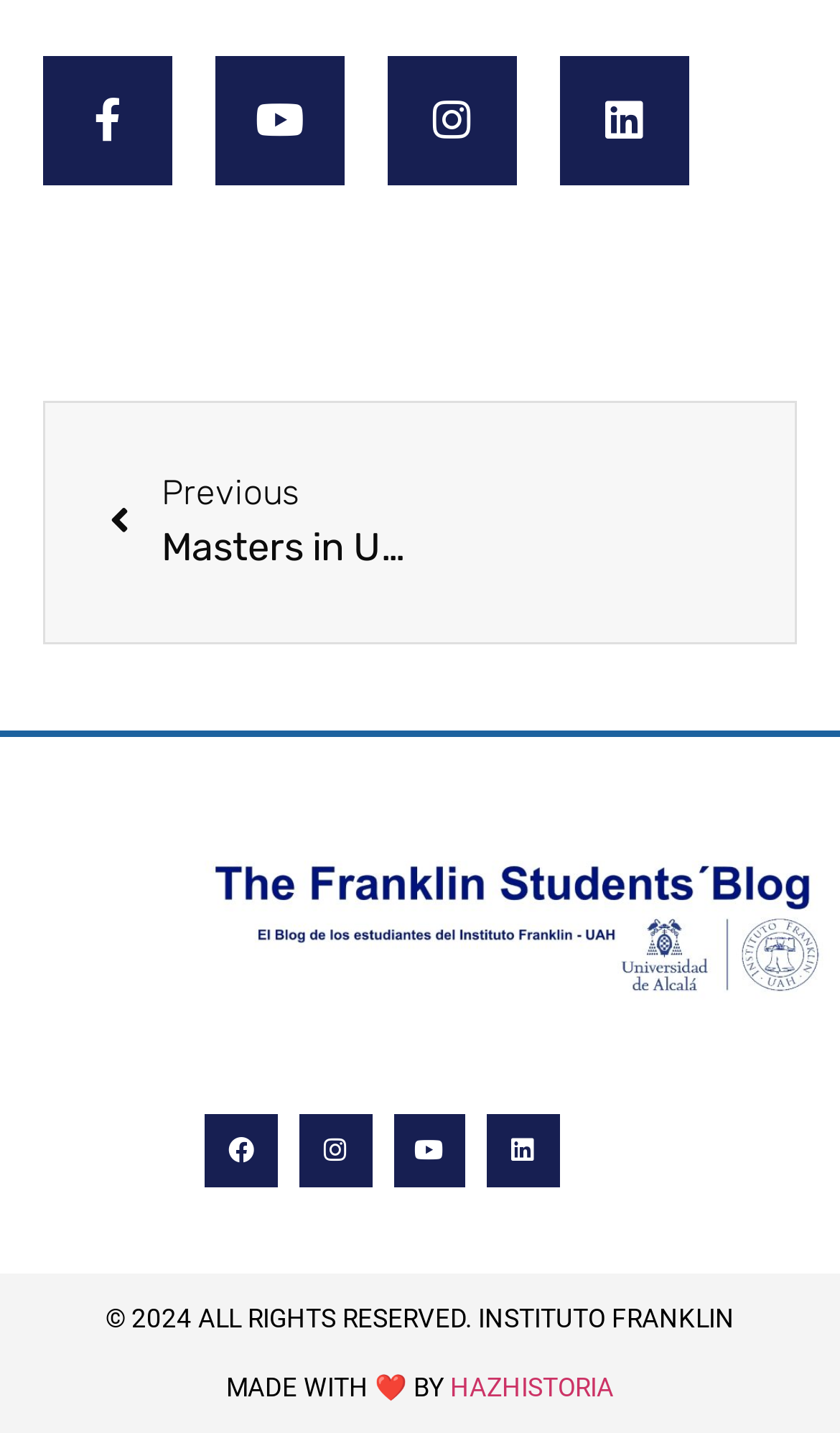Find and provide the bounding box coordinates for the UI element described here: "Instagram". The coordinates should be given as four float numbers between 0 and 1: [left, top, right, bottom].

[0.356, 0.778, 0.442, 0.828]